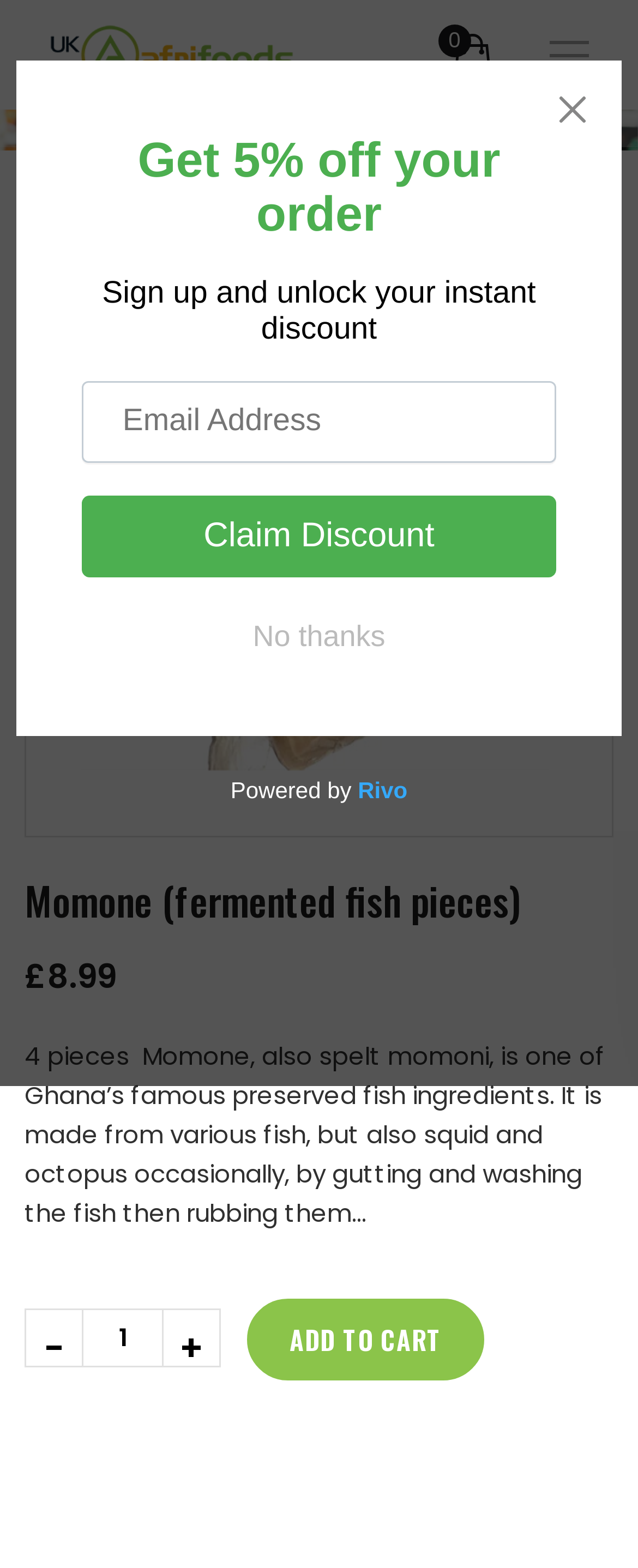What is the default quantity of Momone?
Based on the screenshot, provide a one-word or short-phrase response.

4 pieces